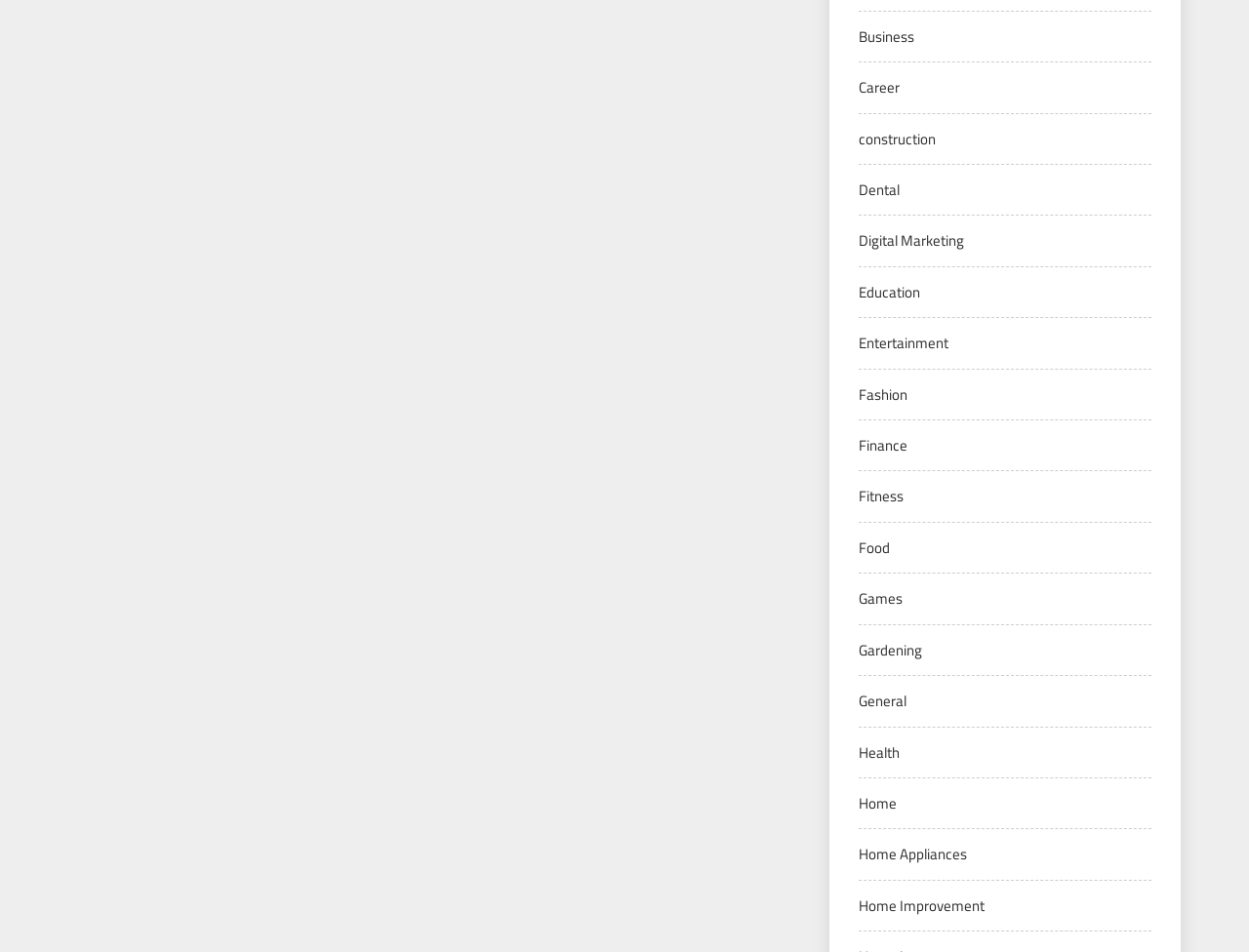Please identify the bounding box coordinates of the clickable region that I should interact with to perform the following instruction: "Log in to the website". The coordinates should be expressed as four float numbers between 0 and 1, i.e., [left, top, right, bottom].

None